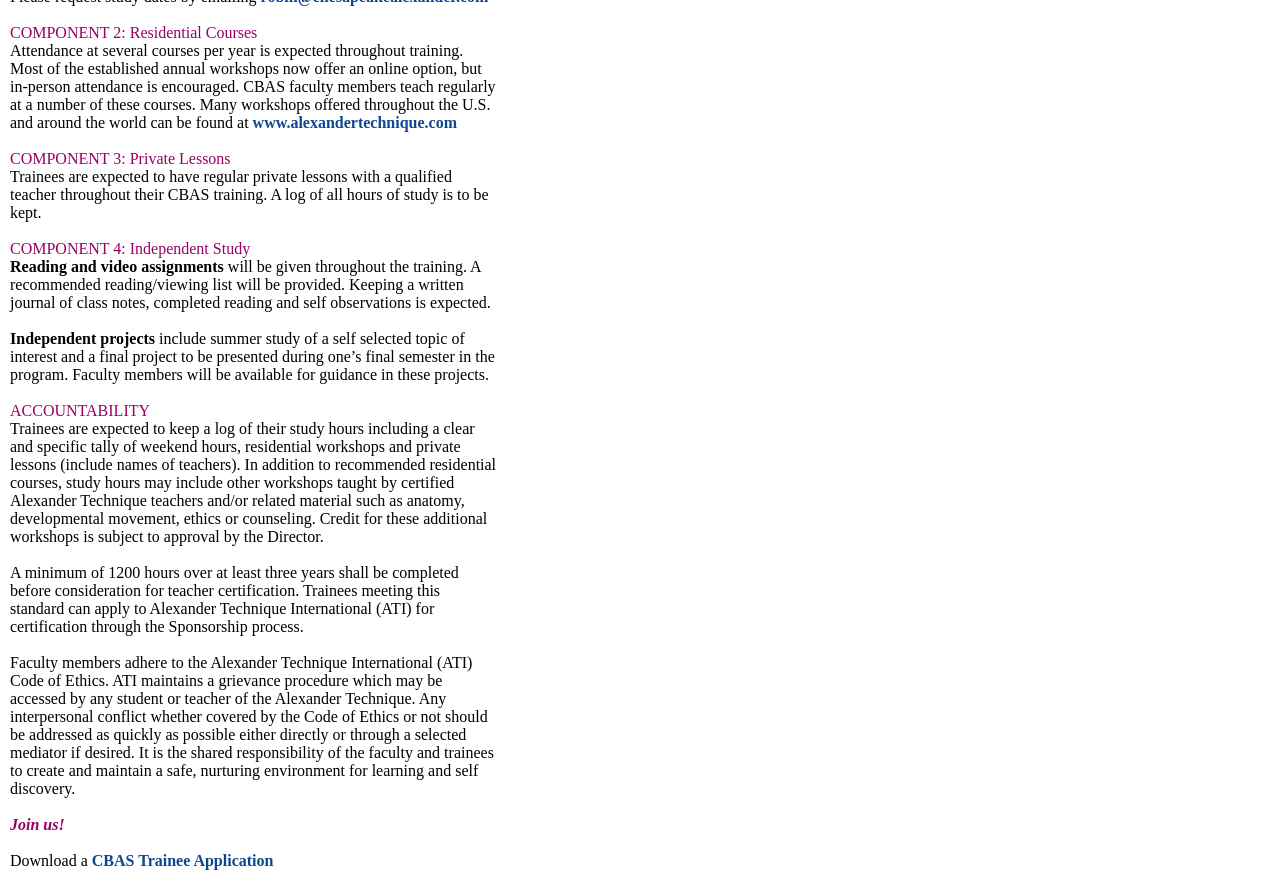Ascertain the bounding box coordinates for the UI element detailed here: "CBAS Trainee Application". The coordinates should be provided as [left, top, right, bottom] with each value being a float between 0 and 1.

[0.072, 0.959, 0.214, 0.979]